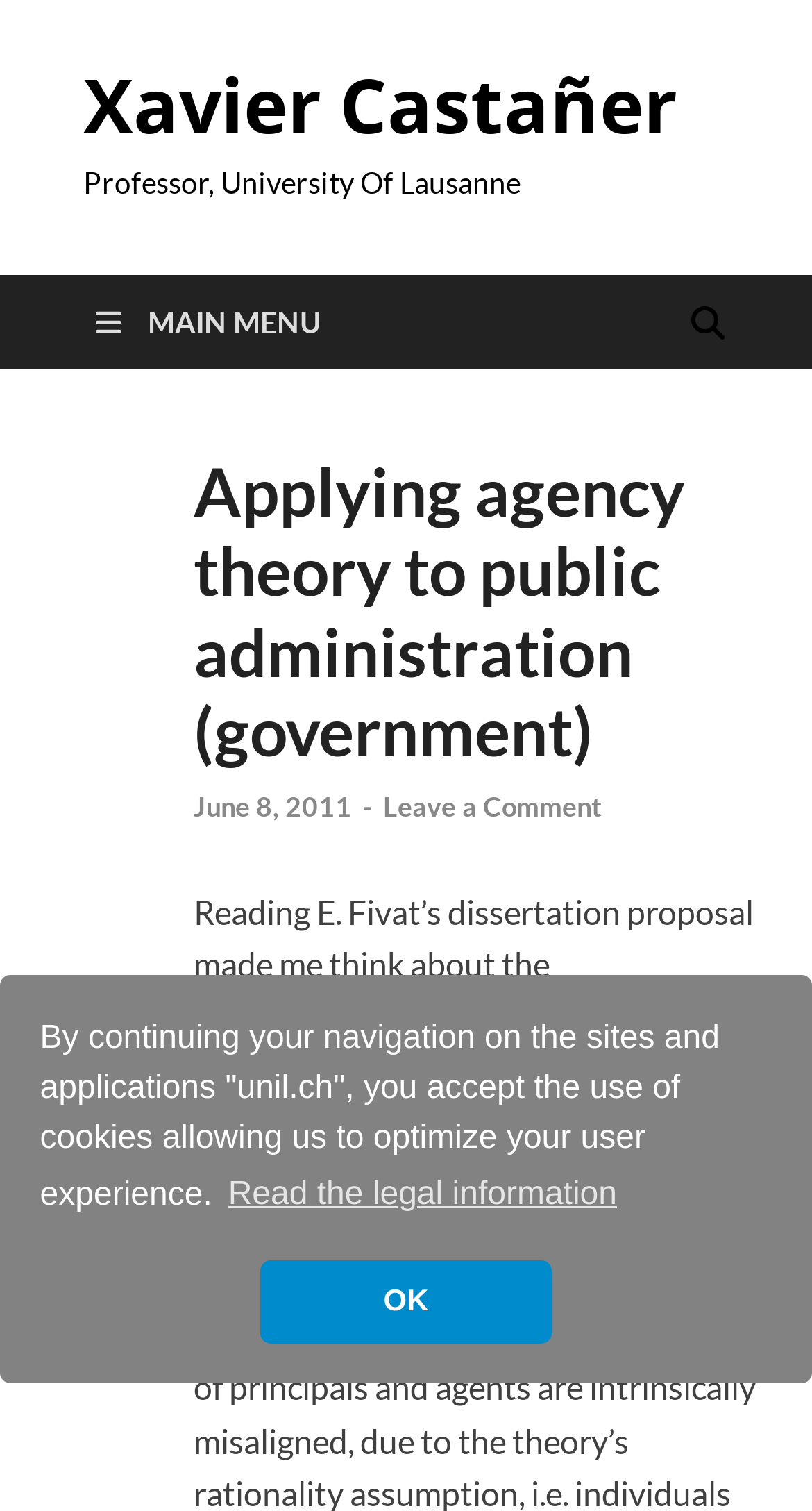What is the first sentence of the post?
Based on the visual, give a brief answer using one word or a short phrase.

Reading E. Fivat’s dissertation proposal made me think about the appropriateness of applying agency theory to public administration.